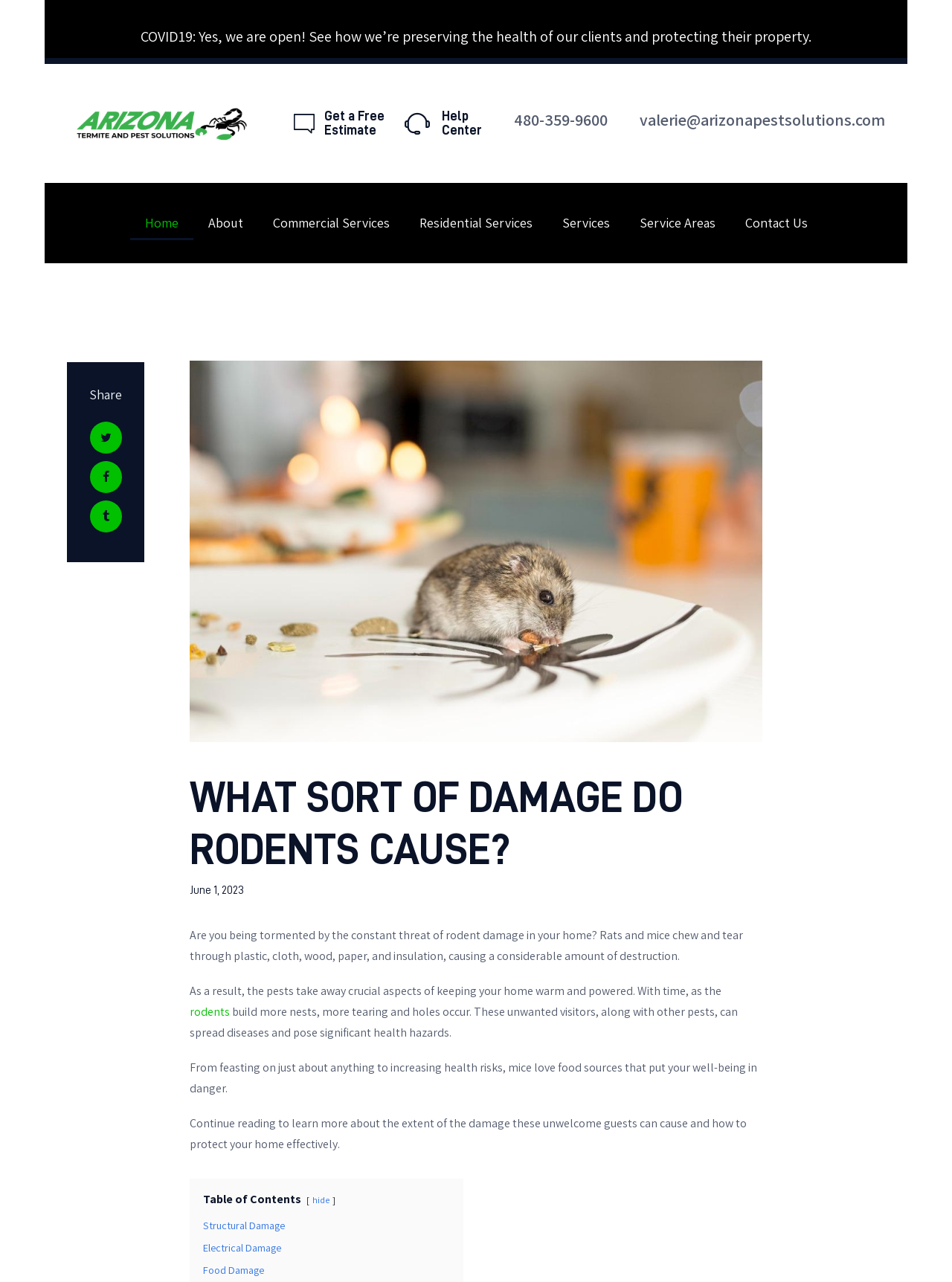Please identify the coordinates of the bounding box for the clickable region that will accomplish this instruction: "Read about 'Structural Damage'".

[0.213, 0.951, 0.299, 0.961]